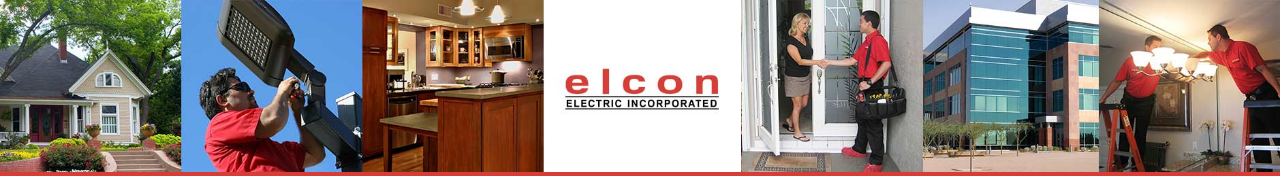Answer the question using only one word or a concise phrase: What is emphasized by the residential property framed by lush greenery?

commitment to home services